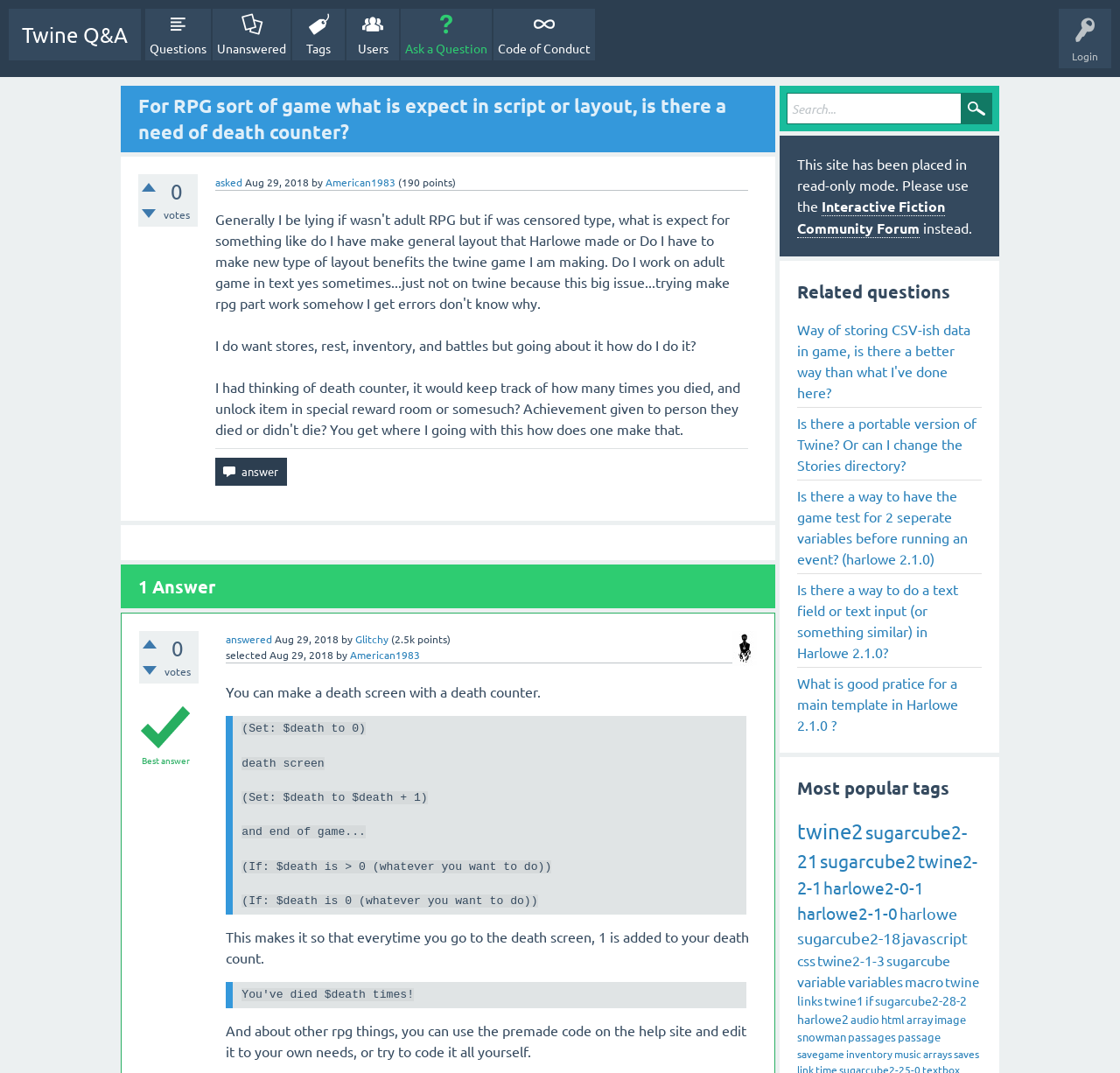Create a detailed summary of the webpage's content and design.

This webpage is a question and answer forum, specifically a page on Twine Q&A. At the top, there is a navigation bar with links to "Login", "Twine Q&A", "Questions", "Unanswered", "Tags", "Users", "Ask a Question", and "Code of Conduct". Below the navigation bar, there is a heading that reads "For RPG sort of game what is expect in script or layout, is there a need of death counter?" with a link to the same text.

Underneath the heading, there are several elements, including a button with a "+" sign, a button with a "-" sign, a text "0 votes", a link "asked", a timestamp "Aug 29, 2018", and a link to the user "American1983" with their points "190". 

The main content of the page is a question asked by the user "American1983", which is "I do want stores, rest, inventory, and battles but going about it how do I do it?". Below the question, there is an "answer" button.

There is one answer to the question, which is provided by the user "Glitchy". The answer explains how to create a death screen with a death counter in Twine. The answer includes code snippets and explanations.

On the right side of the page, there is a section with a heading "Related questions" that lists several links to other questions on the forum. Below that, there is a section with a heading "Most popular tags" that lists several links to popular tags on the forum.

At the bottom of the page, there is a search bar with a textbox and a "Search" button, as well as a notice that the site has been placed in read-only mode and a link to the Interactive Fiction Community Forum.